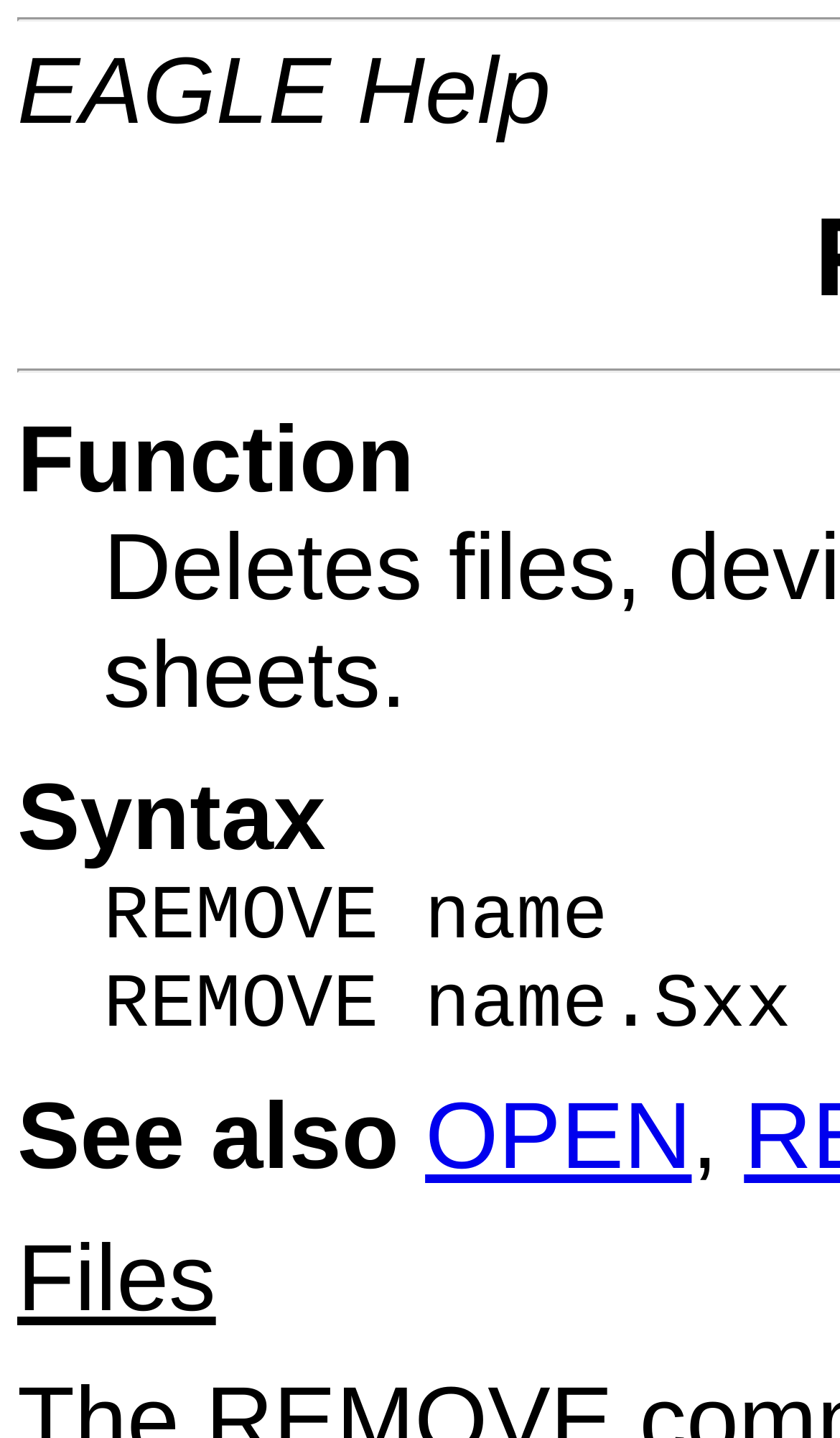How many syntax examples are provided for the REMOVE command?
Answer the question with a detailed and thorough explanation.

The webpage provides two syntax examples for the REMOVE command: 'REMOVE name' and 'REMOVE name.Sxx'.